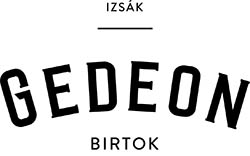Answer the question with a single word or phrase: 
Is the word 'Birtok' in uppercase?

Yes